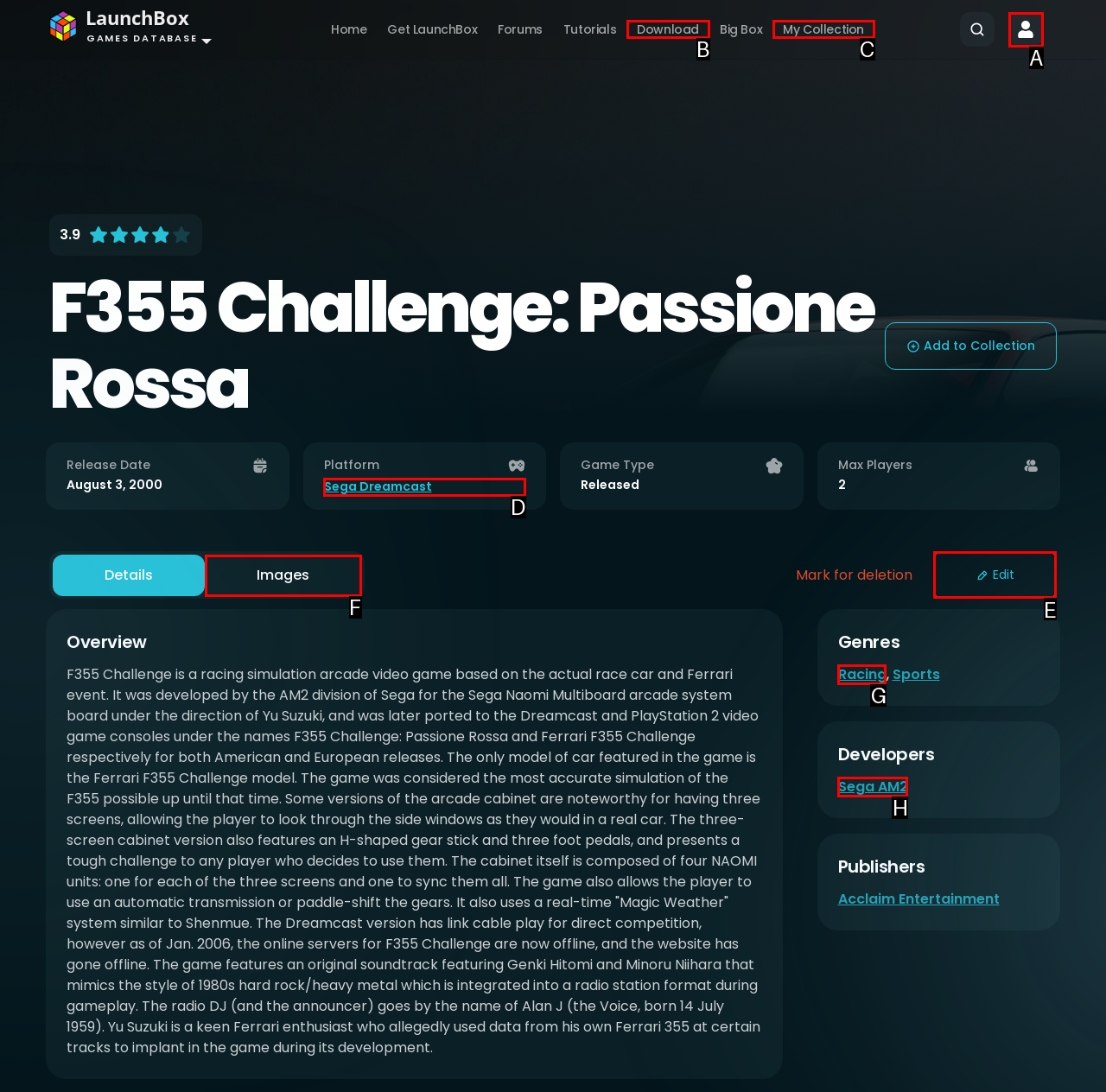Which HTML element should be clicked to perform the following task: Edit game details
Reply with the letter of the appropriate option.

E